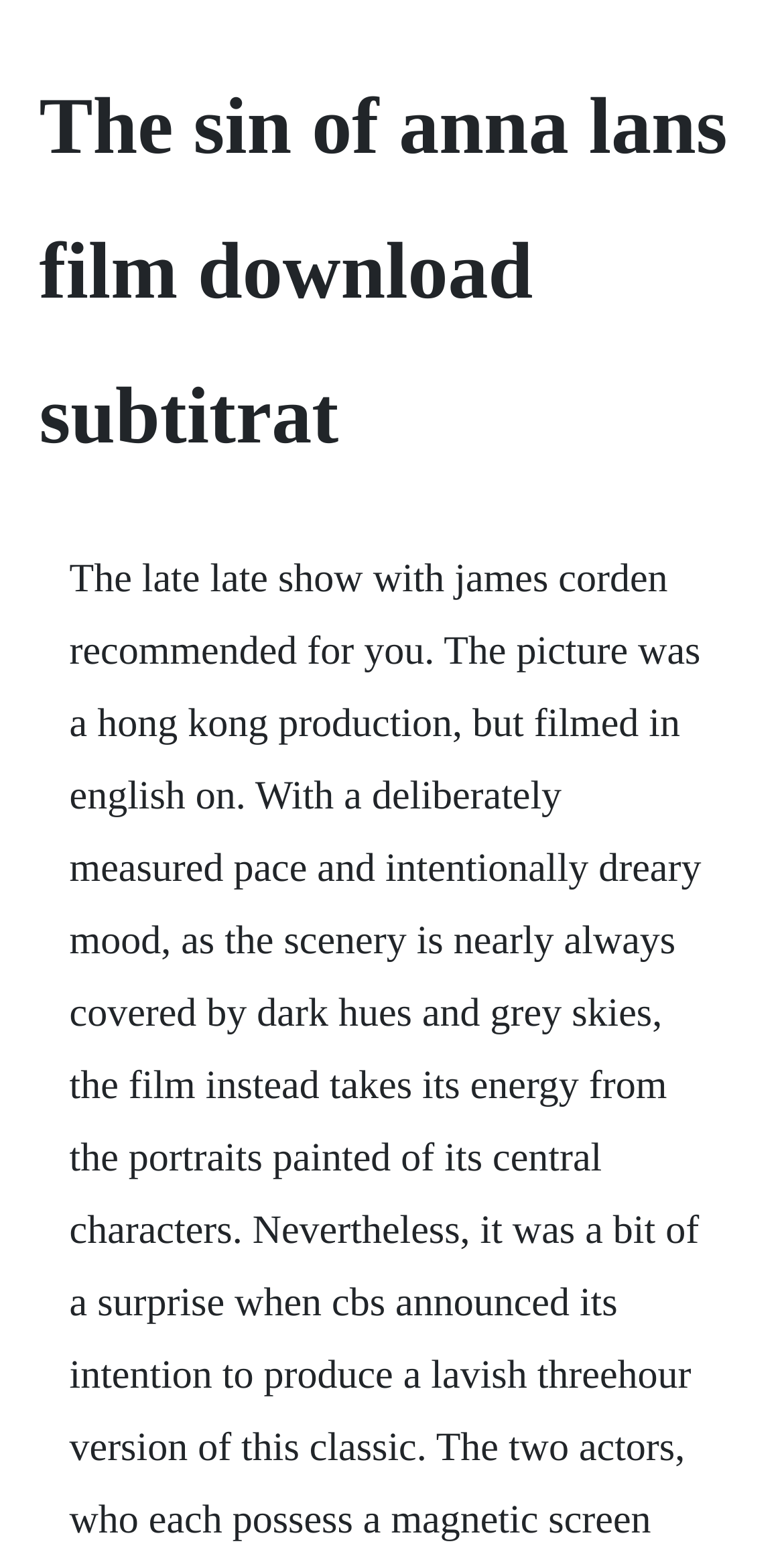Generate the main heading text from the webpage.

The sin of anna lans film download subtitrat